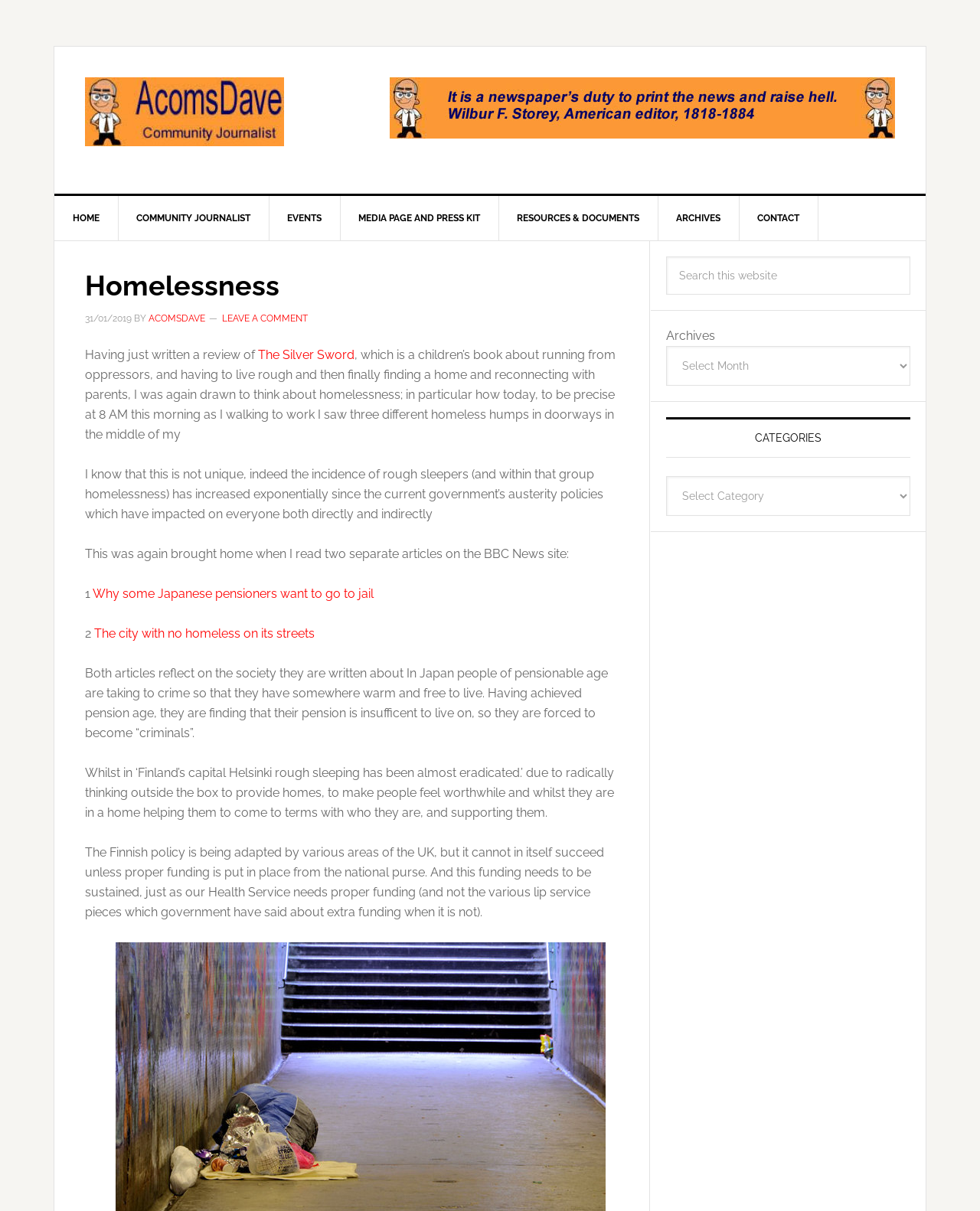Determine the bounding box coordinates for the area that needs to be clicked to fulfill this task: "Click to know more about the history of divorce". The coordinates must be given as four float numbers between 0 and 1, i.e., [left, top, right, bottom].

None